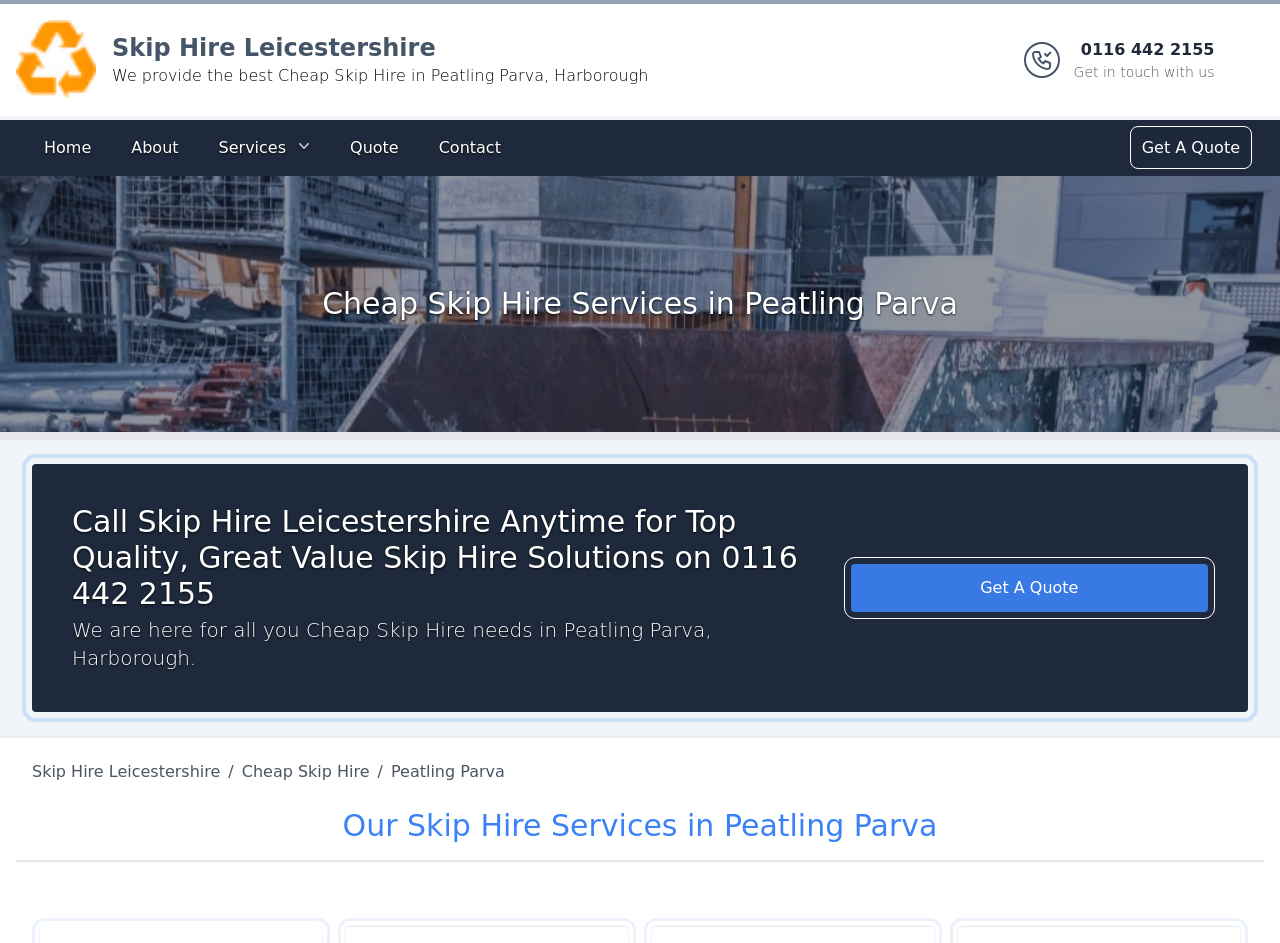Determine the bounding box coordinates for the clickable element to execute this instruction: "Click the Skip Hire Leicestershire logo". Provide the coordinates as four float numbers between 0 and 1, i.e., [left, top, right, bottom].

[0.012, 0.021, 0.075, 0.106]